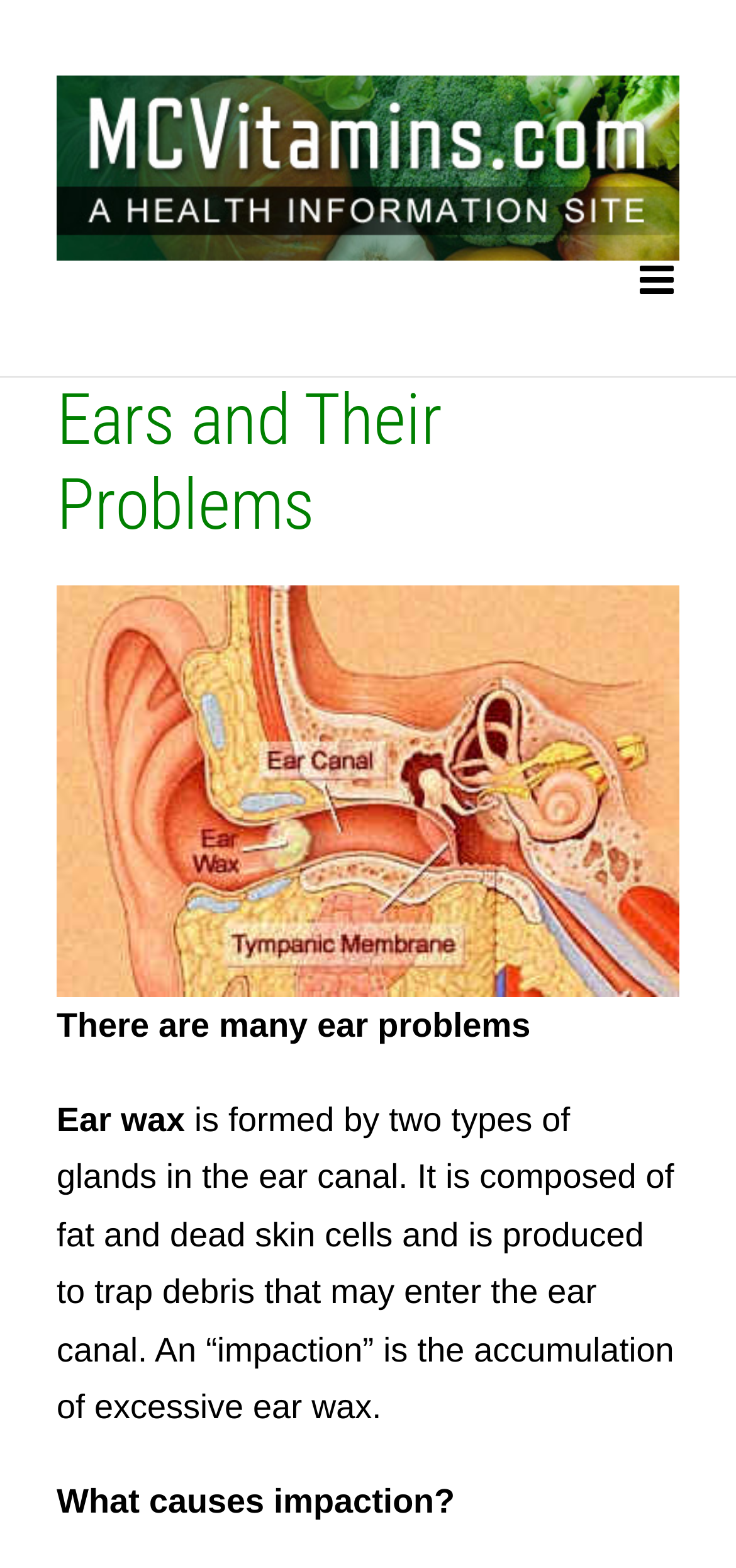Elaborate on the webpage's design and content in a detailed caption.

The webpage is about ear problems, specifically discussing ear wax, infections, and other issues related to the ear and inner ear, as well as ways to treat and maintain ear health.

At the top left of the page, there is a logo of MCVitamins, which is a clickable link. Next to it, on the top right, is a toggle button to open the mobile menu.

Below the logo, there is a heading that reads "Ears and Their Problems". Underneath the heading, there is an image related to ear problems, taking up most of the width of the page.

Below the image, there is a paragraph of text that starts with "There are many ear problems". The text is divided into several sections, with the first section discussing ear wax. The text explains that ear wax is formed by glands in the ear canal and is composed of fat and dead skin cells, serving to trap debris that may enter the ear canal. It also mentions that an "impaction" occurs when excessive ear wax accumulates.

Further down, there is a subheading that asks "What causes impaction?", which likely leads to more information about the causes of ear wax impaction.